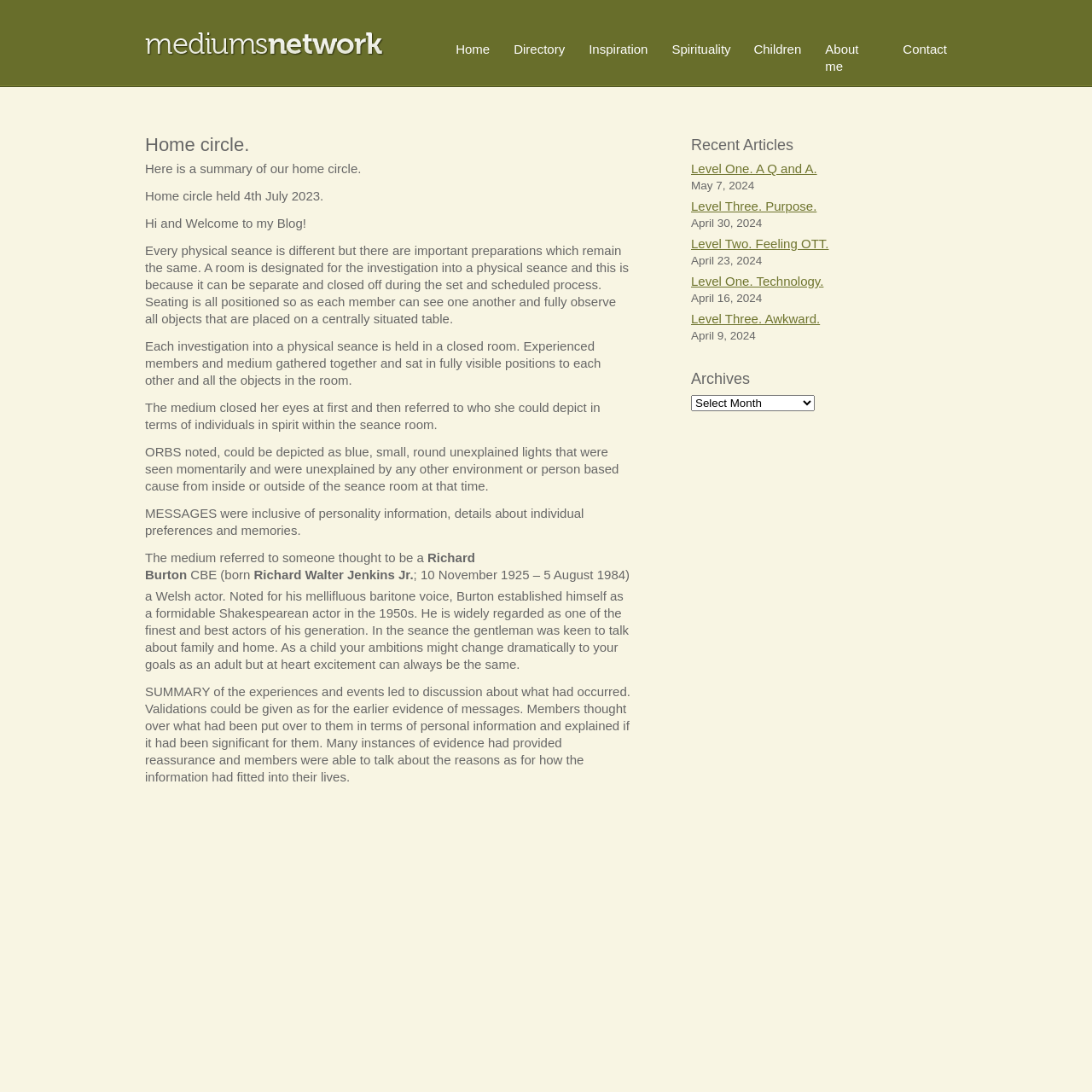Provide the bounding box coordinates for the specified HTML element described in this description: "Mediums Network". The coordinates should be four float numbers ranging from 0 to 1, in the format [left, top, right, bottom].

[0.133, 0.027, 0.354, 0.052]